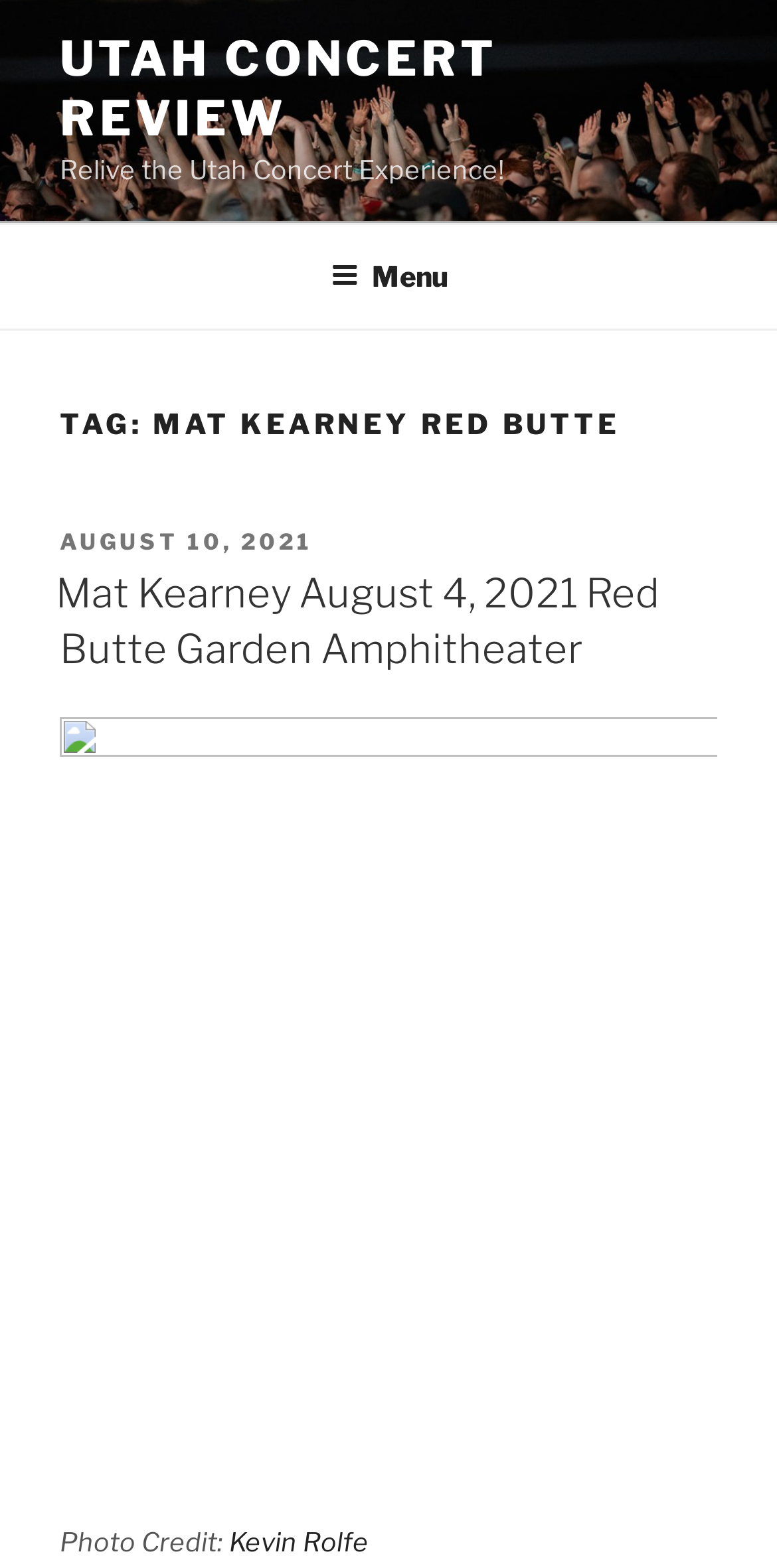Can you identify and provide the main heading of the webpage?

TAG: MAT KEARNEY RED BUTTE